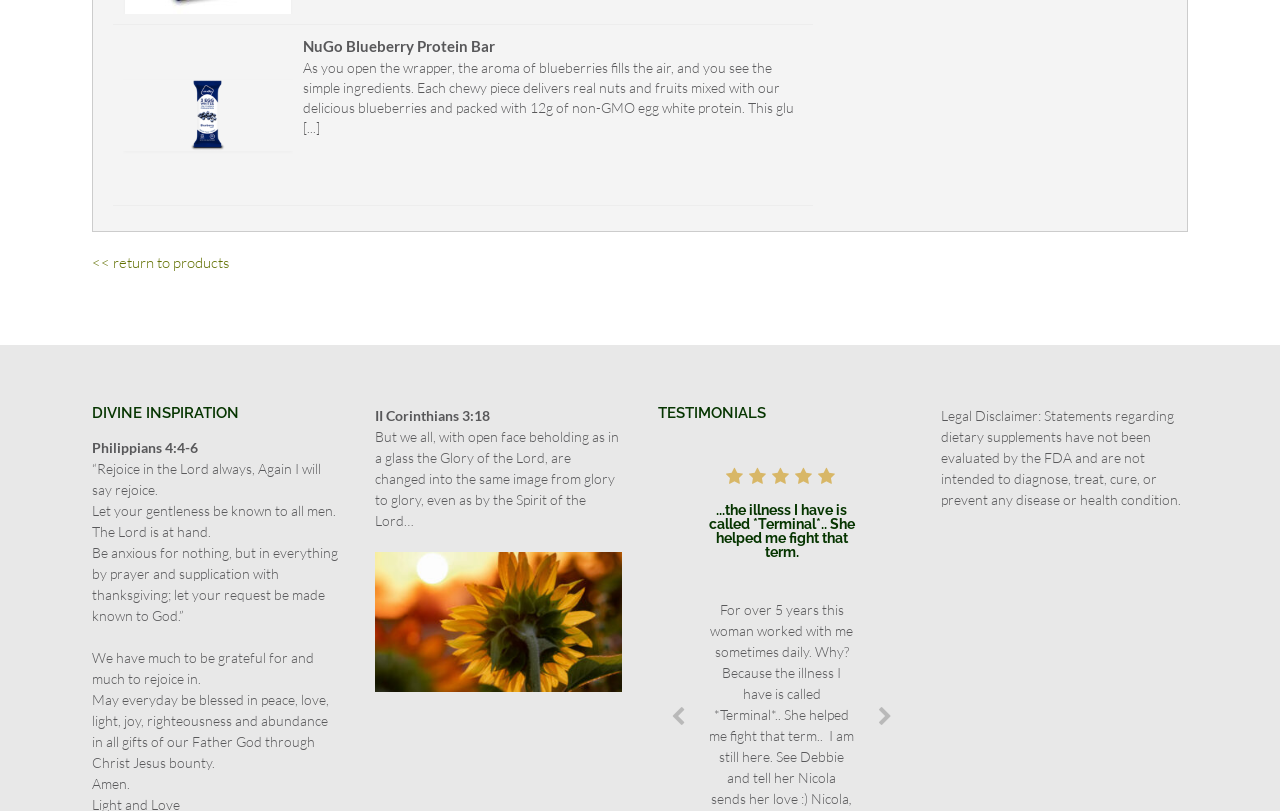What is the tone of the testimonial?
Answer the question with as much detail as you can, using the image as a reference.

The testimonial on the webpage mentions fighting a terminal illness and still being alive, and ends with a message of love, indicating that the tone of the testimonial is positive and uplifting.